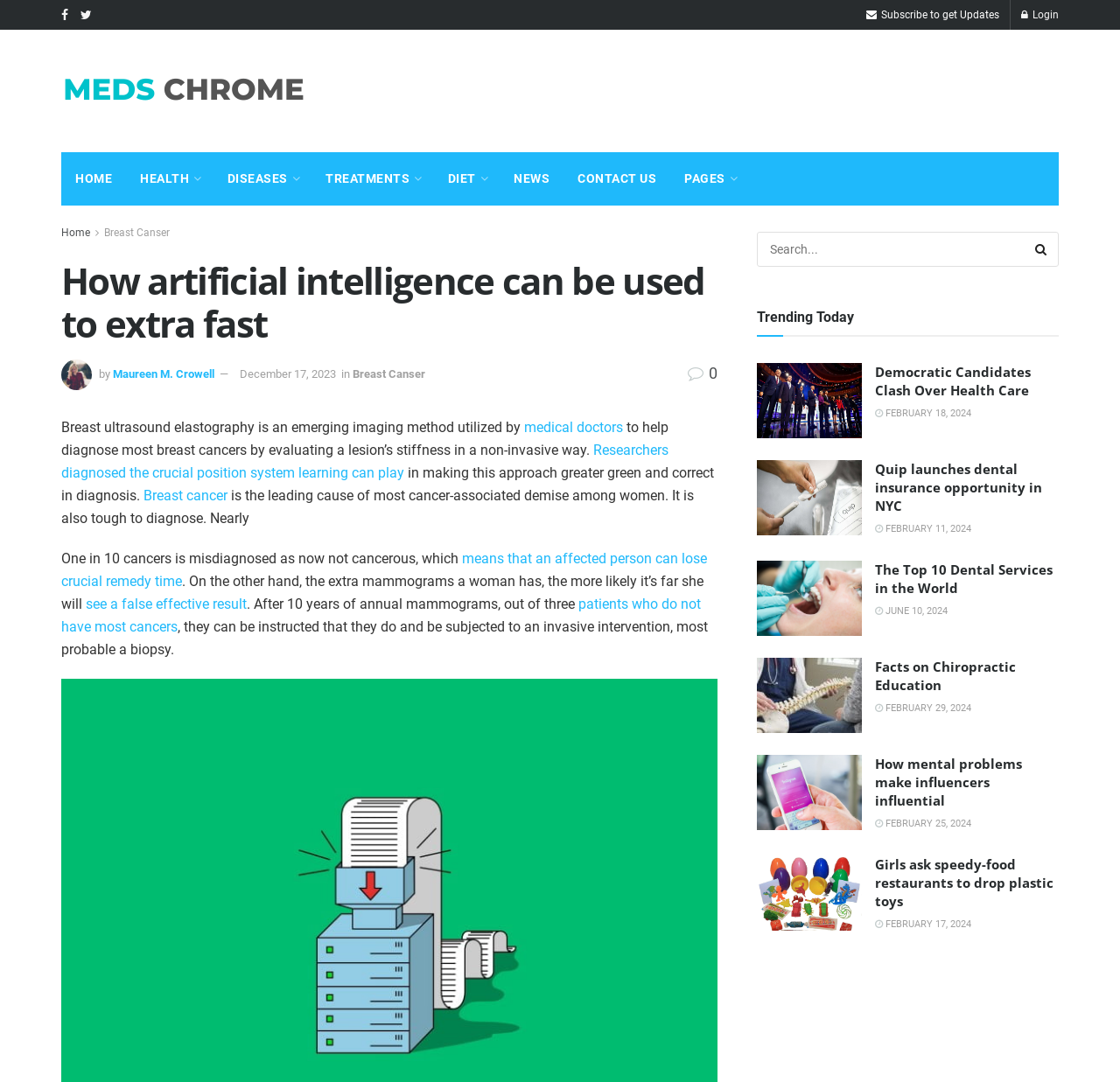What is the purpose of the 'Subscribe to get Updates' link?
Observe the image and answer the question with a one-word or short phrase response.

To receive updates